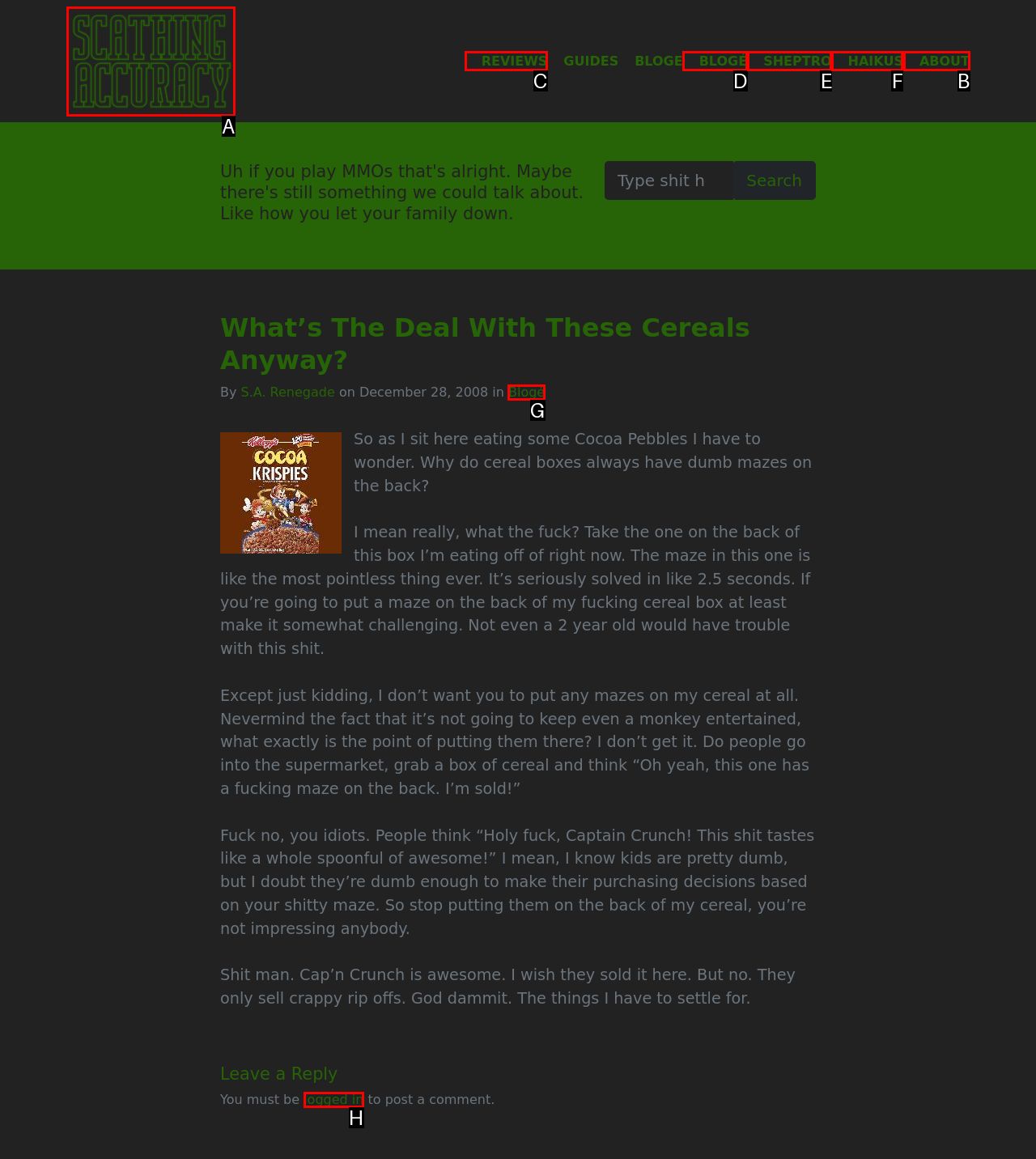Tell me which UI element to click to fulfill the given task: Click on the 'ABOUT' link. Respond with the letter of the correct option directly.

B